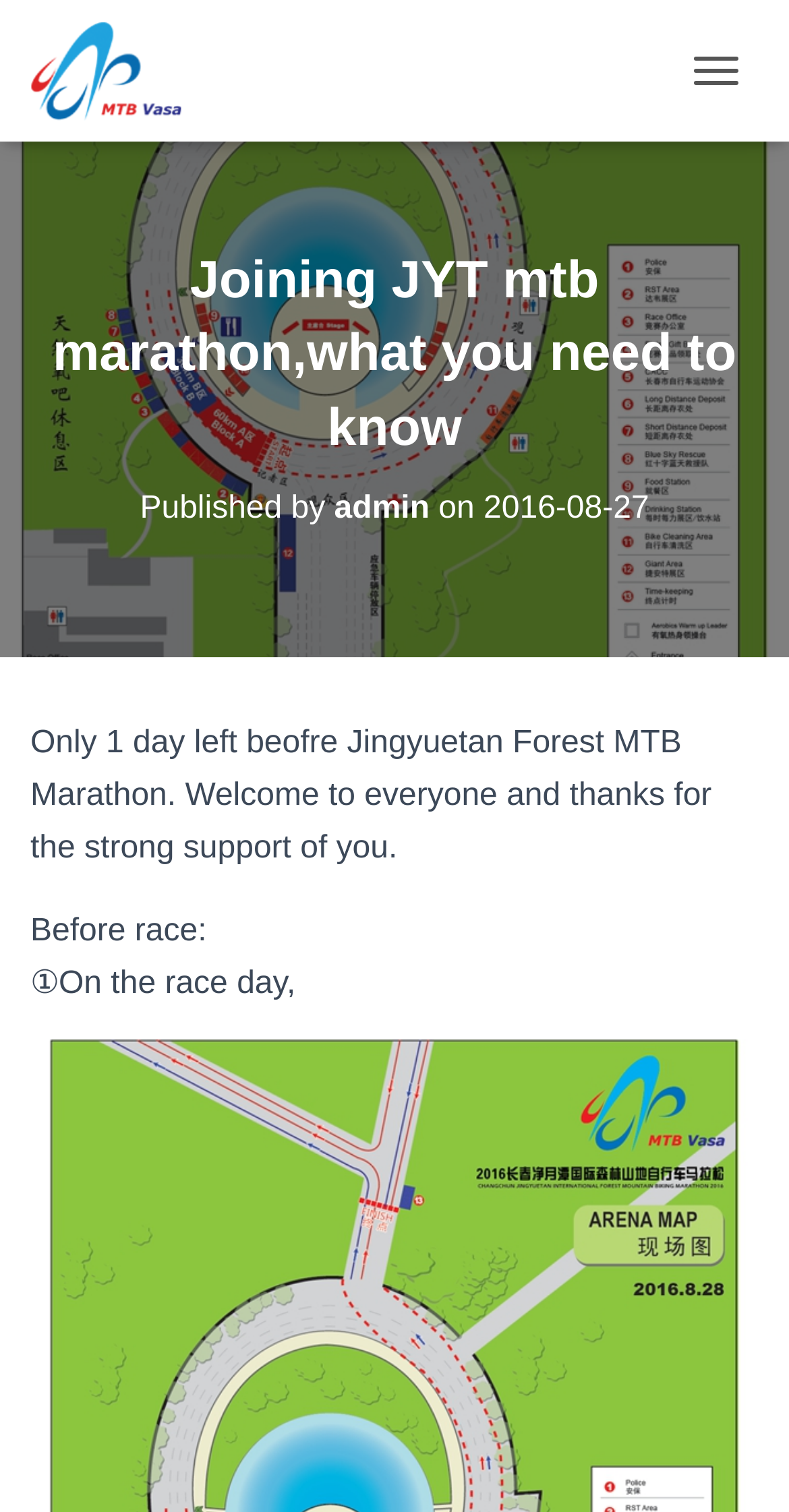What is the purpose of the webpage?
Refer to the image and provide a detailed answer to the question.

The webpage appears to be providing information about the Jingyuetan Forest MTB Marathon, including details about the event and what to expect before the race, suggesting that its purpose is to inform and prepare participants and interested individuals.